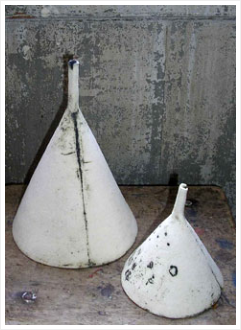Who is the artist behind this artwork?
Observe the image and answer the question with a one-word or short phrase response.

Carol Farrow